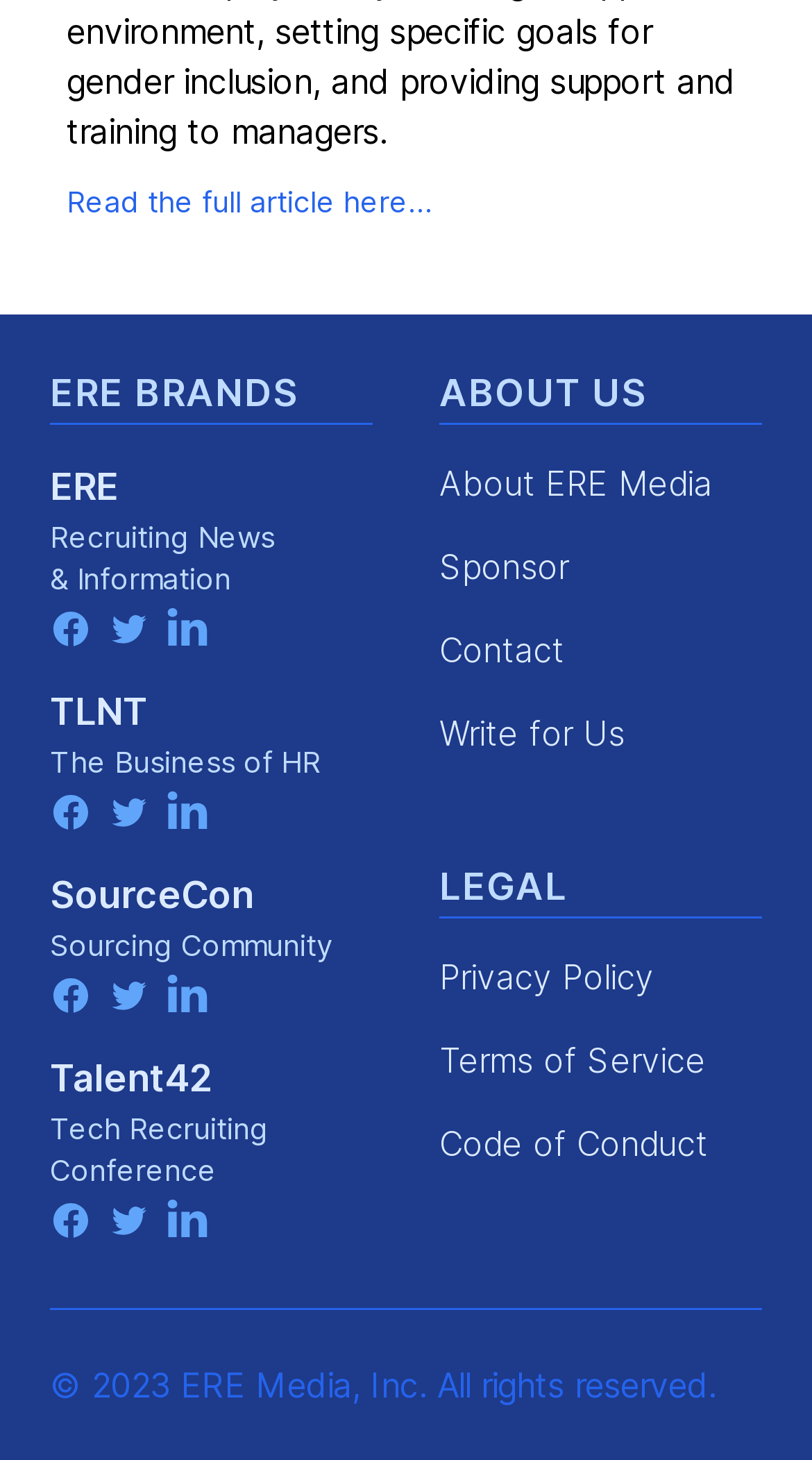Identify the bounding box coordinates of the section that should be clicked to achieve the task described: "Follow ERE on Facebook".

[0.062, 0.417, 0.113, 0.446]